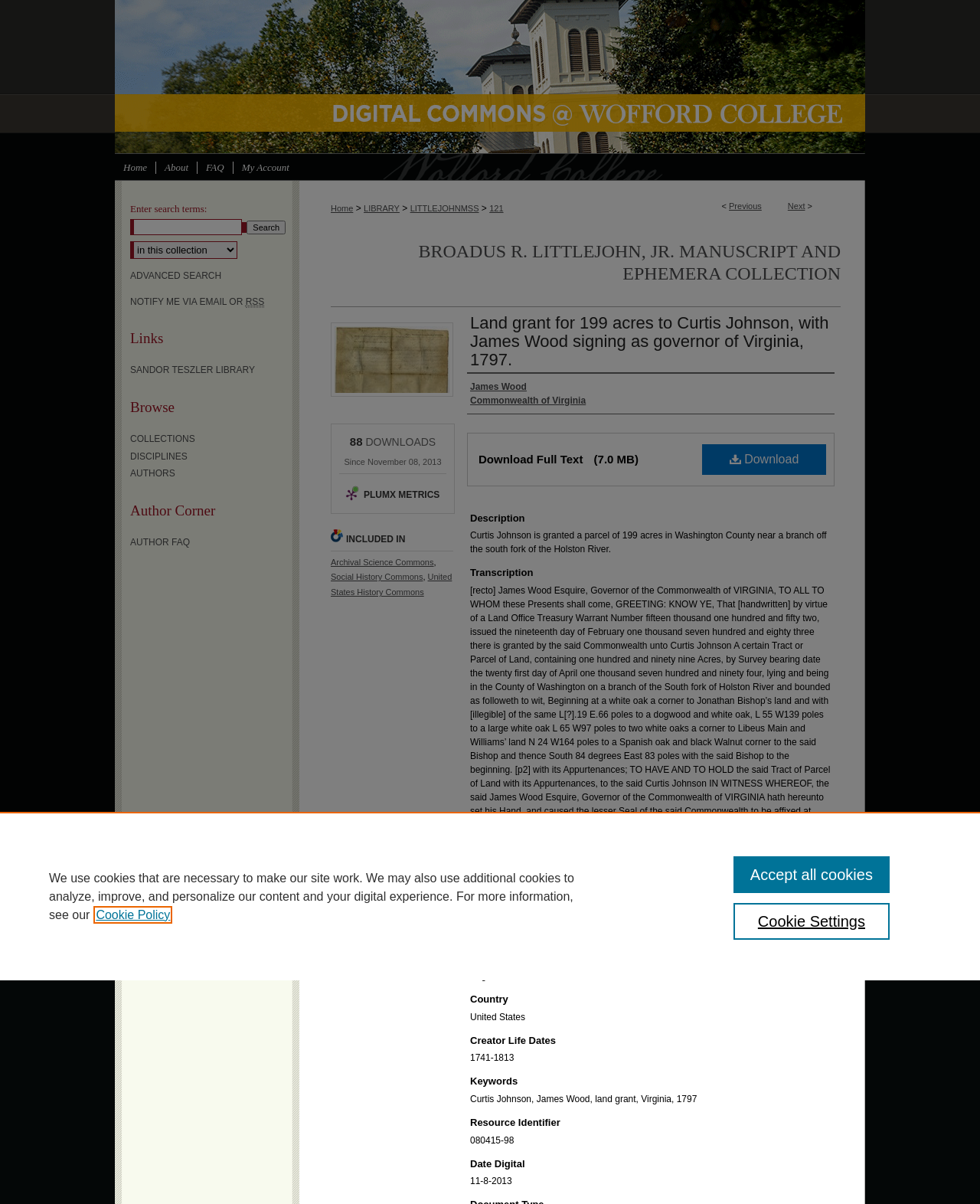Locate the bounding box coordinates of the clickable area needed to fulfill the instruction: "Search for something".

[0.133, 0.182, 0.247, 0.195]